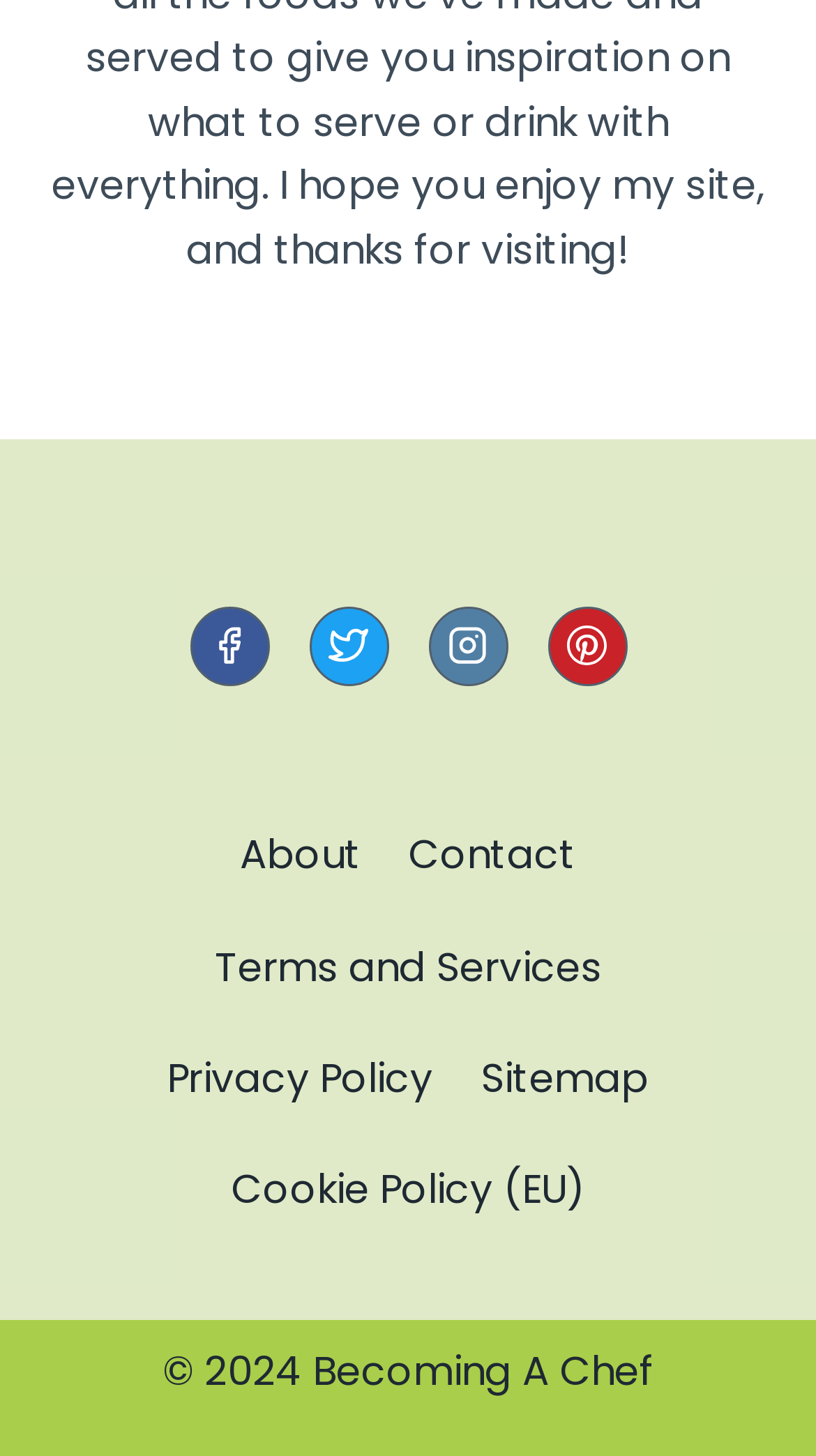Identify the bounding box coordinates for the region to click in order to carry out this instruction: "go to the CFAES page". Provide the coordinates using four float numbers between 0 and 1, formatted as [left, top, right, bottom].

None